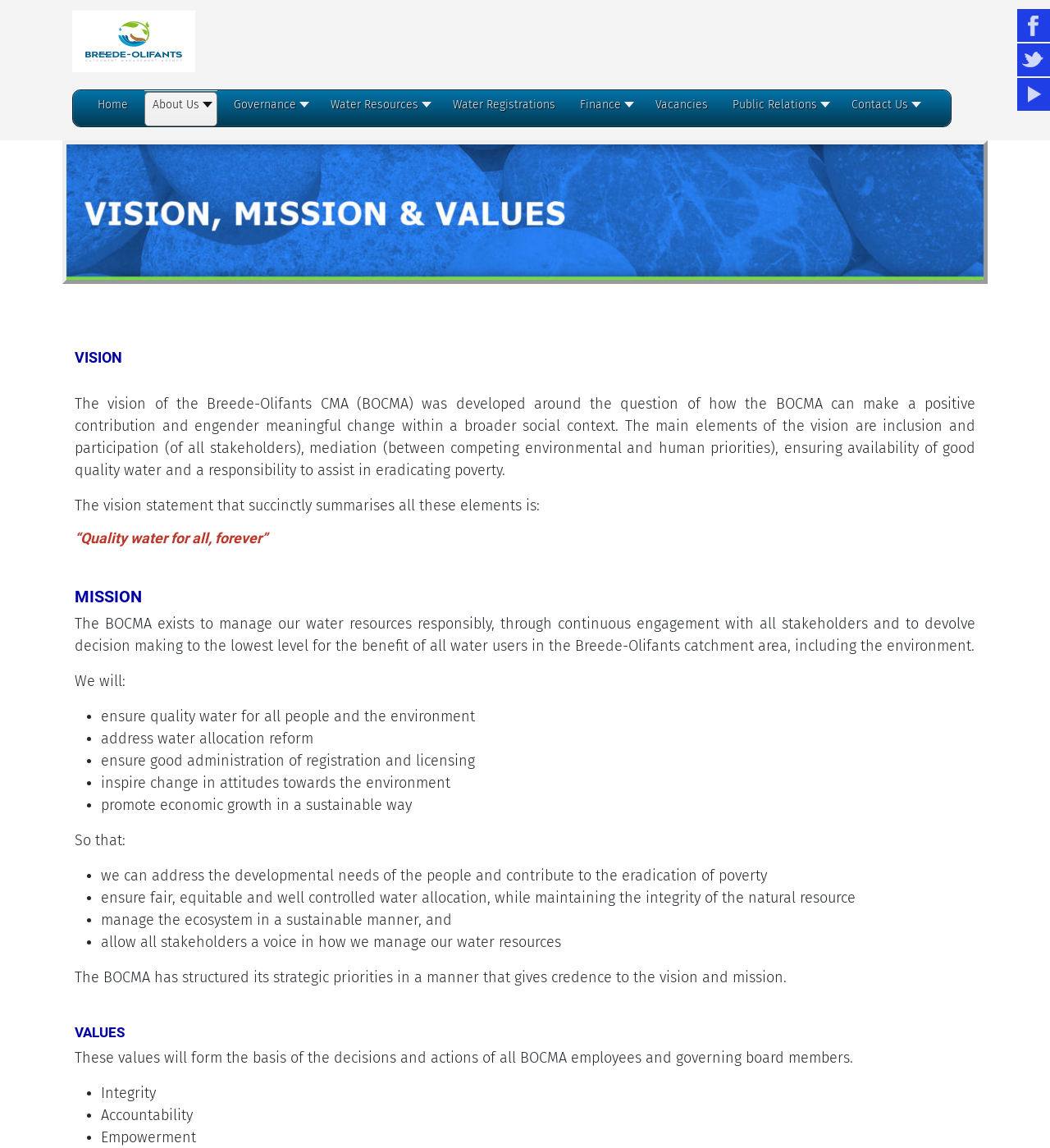Locate the bounding box coordinates of the clickable area to execute the instruction: "Click the 'About Us' link". Provide the coordinates as four float numbers between 0 and 1, represented as [left, top, right, bottom].

[0.145, 0.084, 0.199, 0.108]